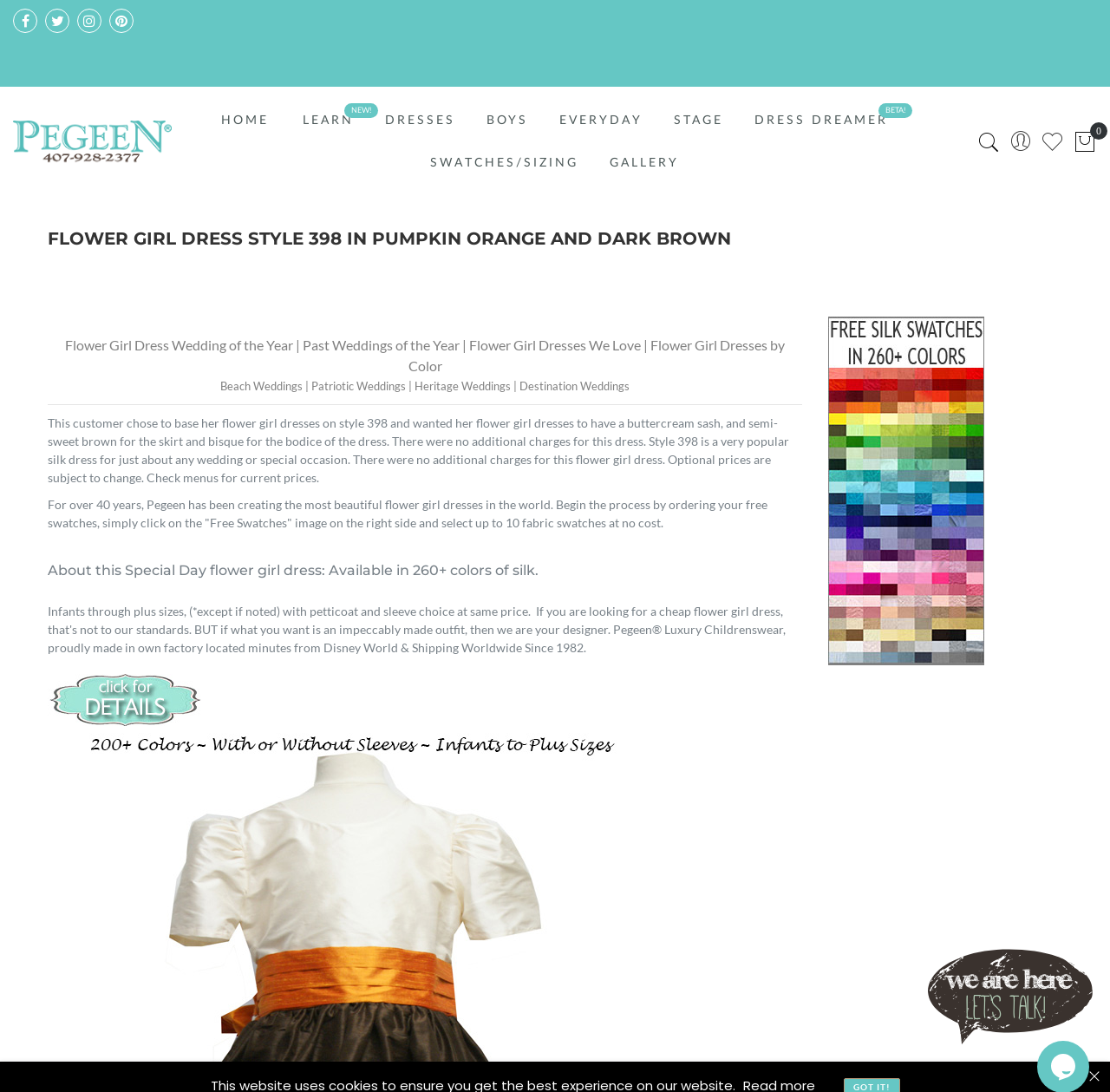Find the bounding box coordinates of the element you need to click on to perform this action: 'Learn more about 'DRESSES''. The coordinates should be represented by four float values between 0 and 1, in the format [left, top, right, bottom].

[0.333, 0.091, 0.425, 0.13]